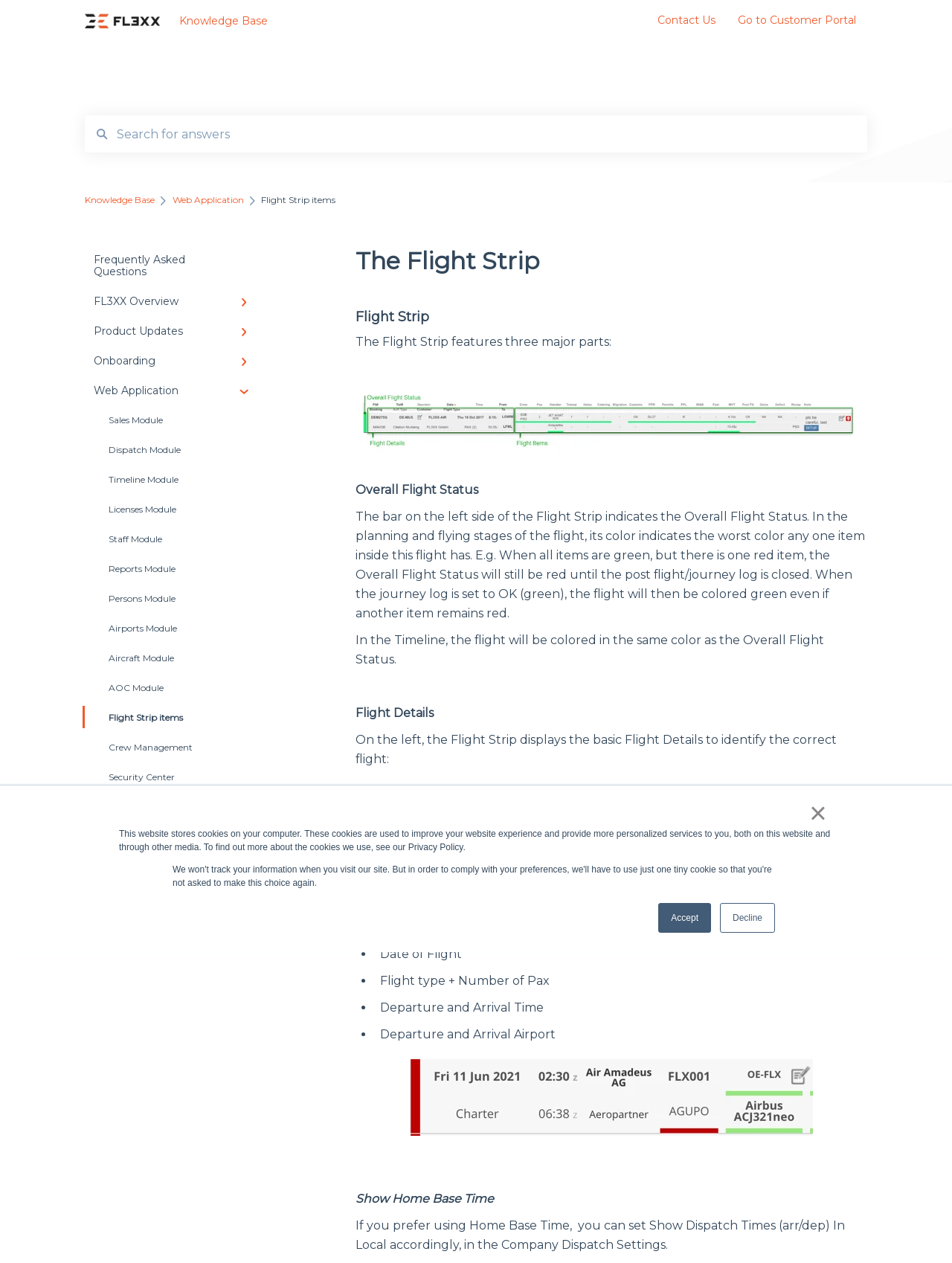Please identify the bounding box coordinates of the clickable element to fulfill the following instruction: "Click on FL3XX Overview". The coordinates should be four float numbers between 0 and 1, i.e., [left, top, right, bottom].

[0.089, 0.227, 0.277, 0.25]